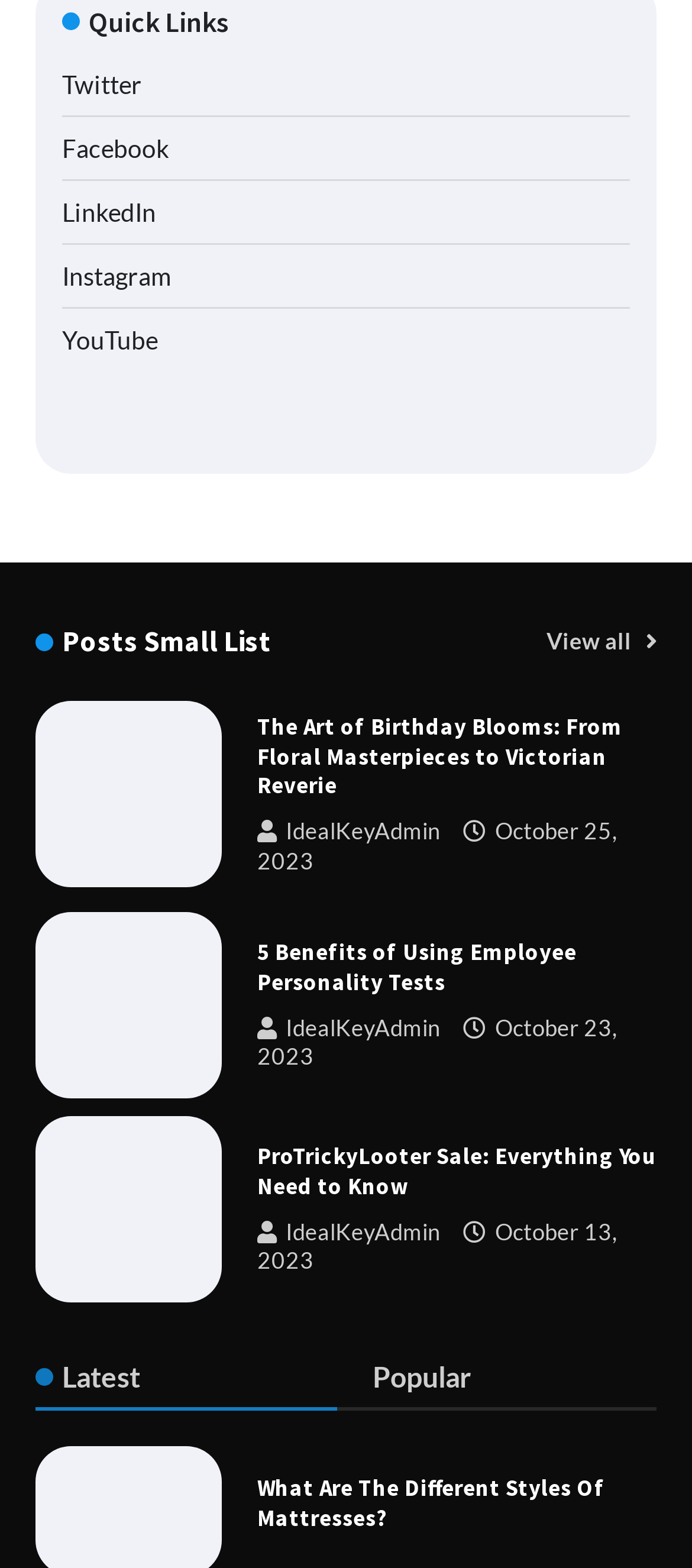Locate the bounding box coordinates of the item that should be clicked to fulfill the instruction: "View Twitter profile".

[0.09, 0.044, 0.205, 0.063]